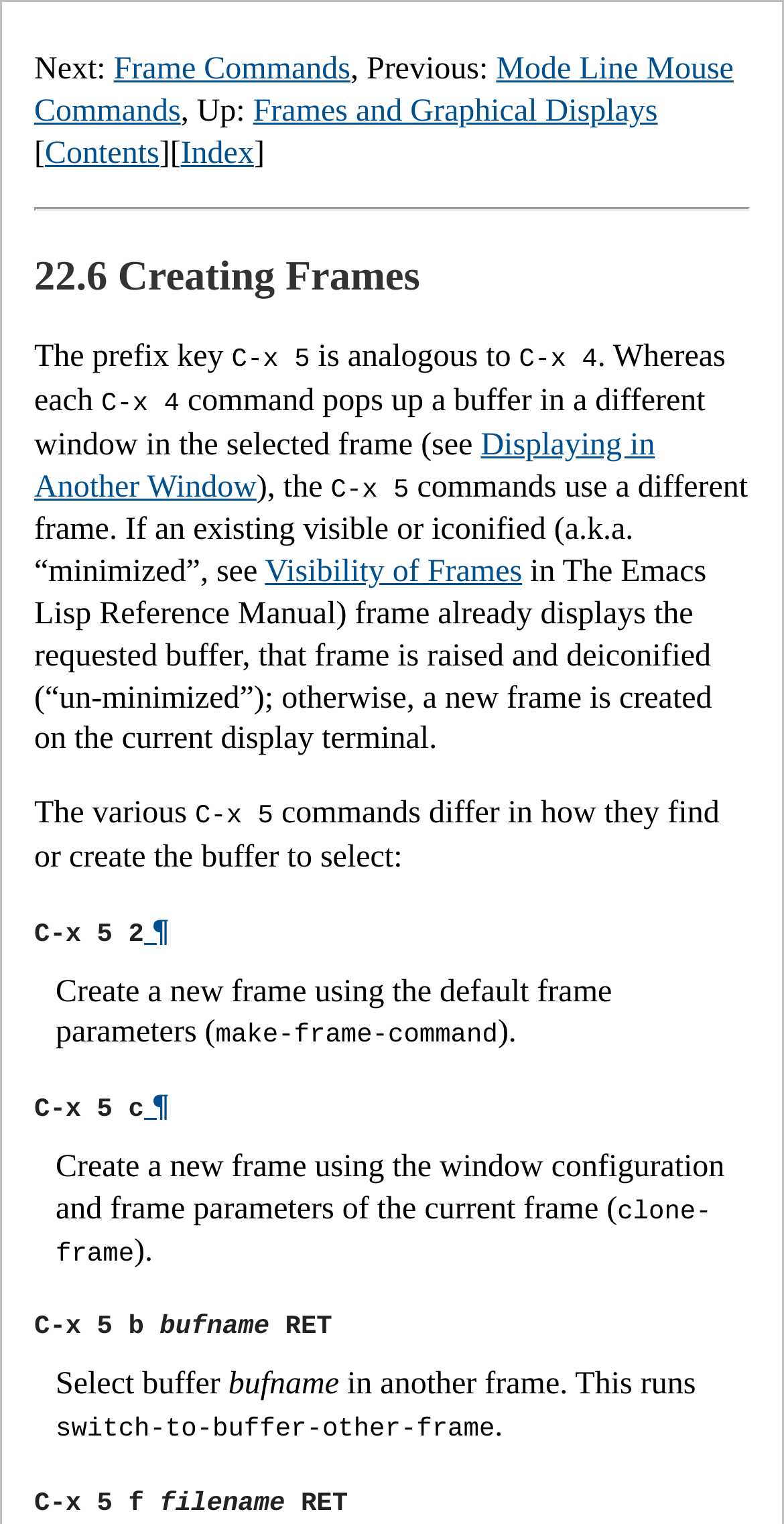Identify the bounding box coordinates necessary to click and complete the given instruction: "Read about 'Visibility of Frames'".

[0.338, 0.364, 0.666, 0.387]